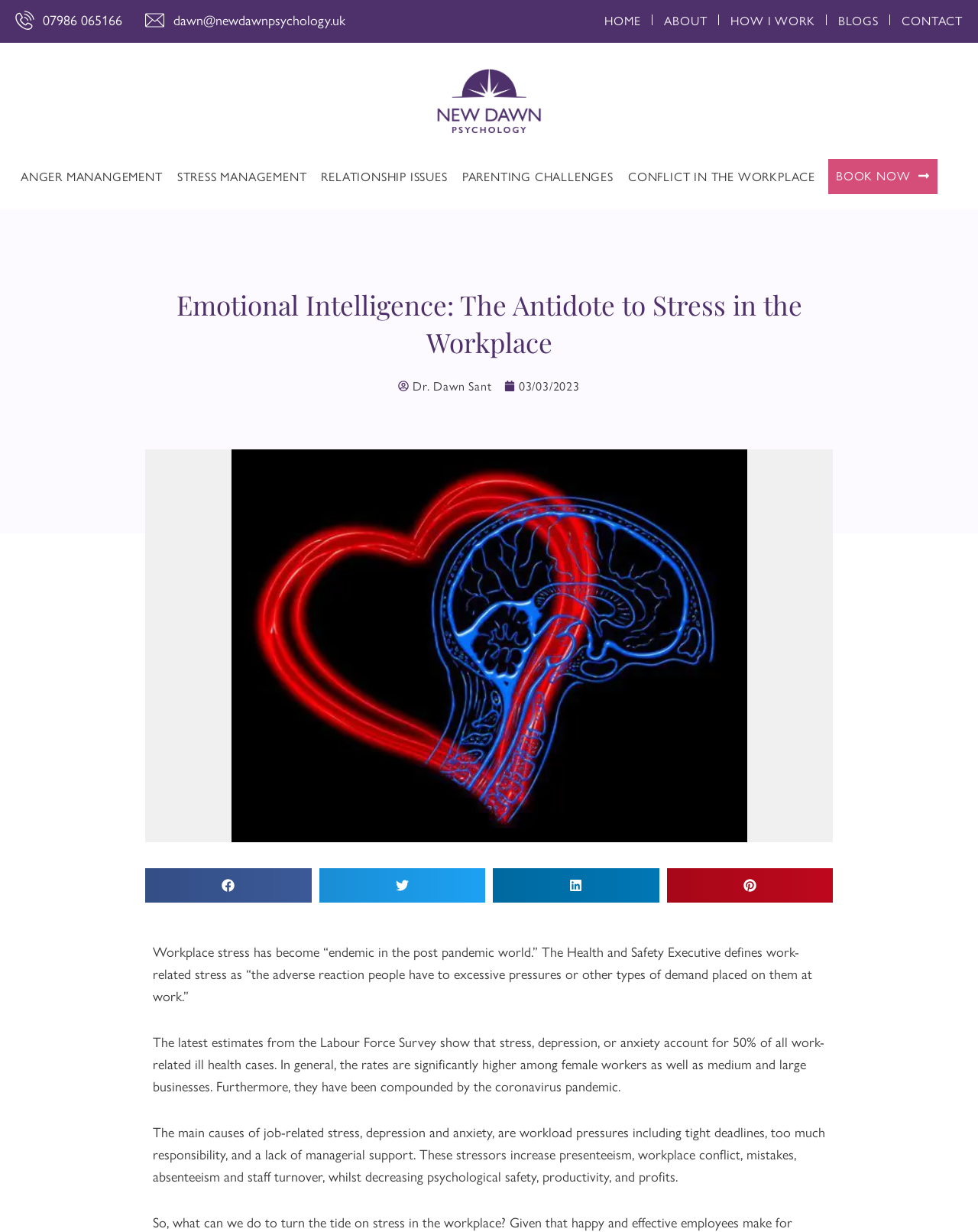Pinpoint the bounding box coordinates for the area that should be clicked to perform the following instruction: "Read the blog".

[0.857, 0.008, 0.898, 0.024]